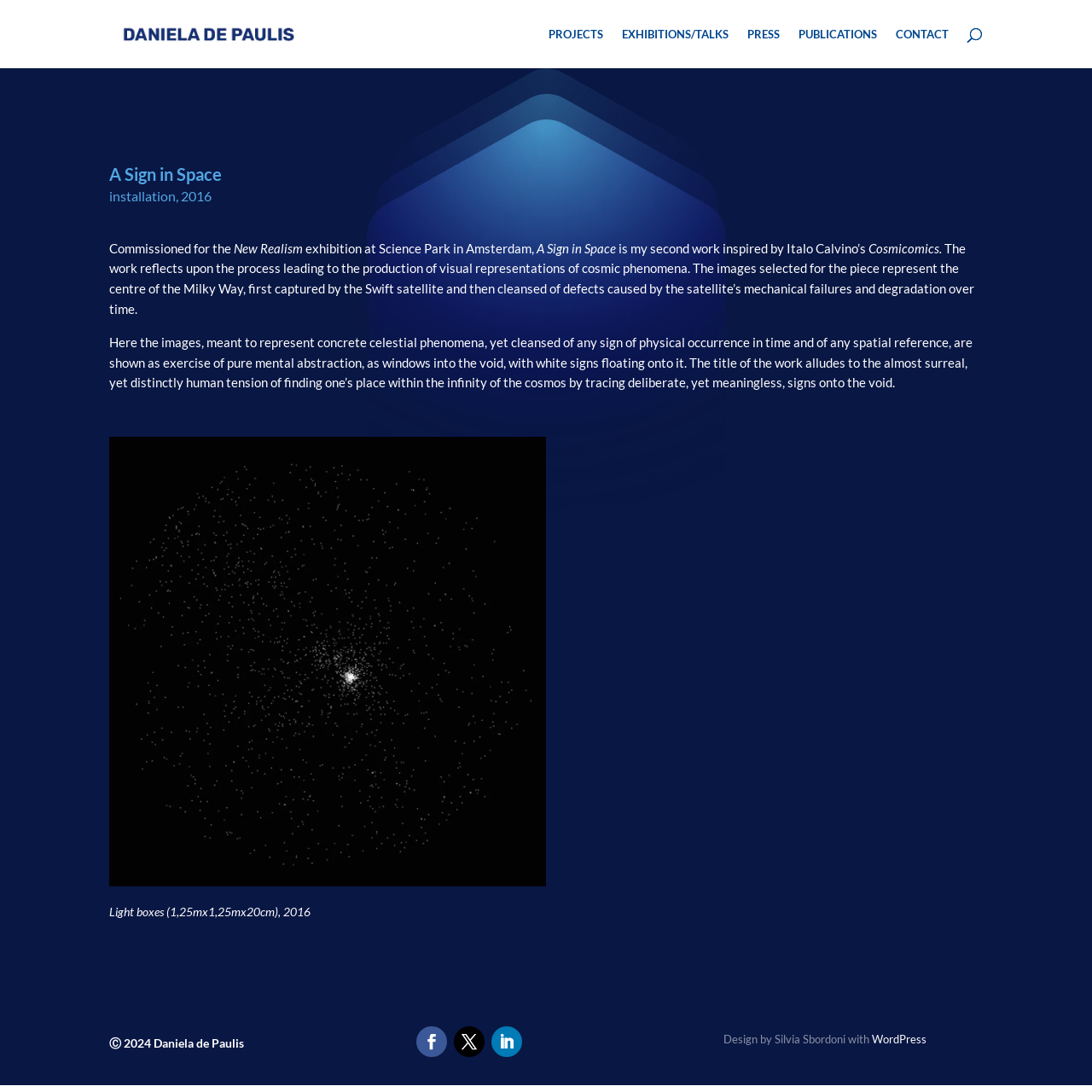Locate the bounding box coordinates of the clickable region to complete the following instruction: "Check 'EXHIBITIONS/TALKS' page."

[0.57, 0.026, 0.667, 0.062]